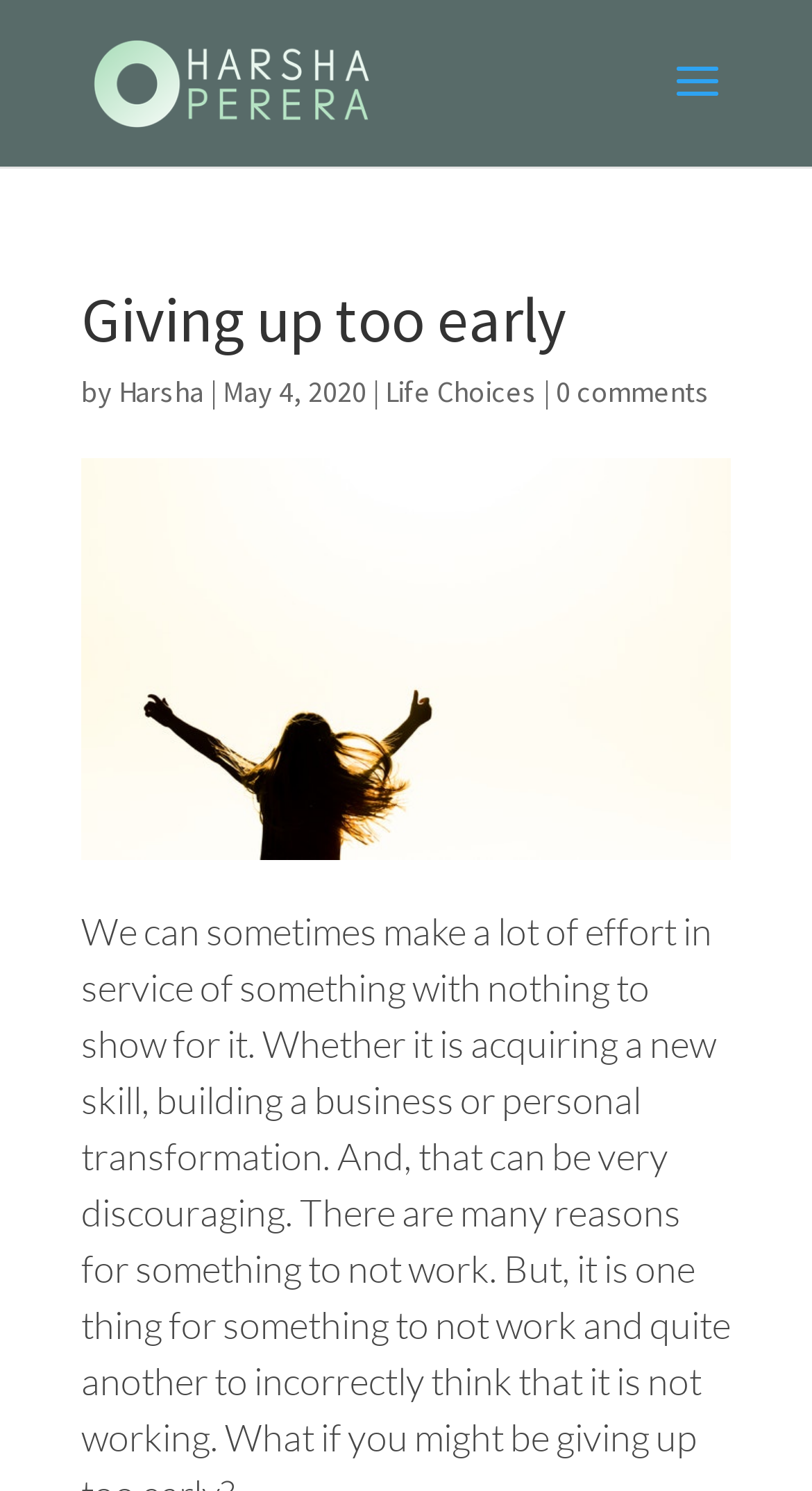Give a detailed account of the webpage, highlighting key information.

The webpage appears to be a blog post or article discussing the importance of perseverance in difficult pursuits. At the top left of the page, there is a link to "Executive and Life Coaching London" accompanied by a corresponding image. Below this, a prominent heading reads "Giving up too early". 

To the right of the heading, the author's name "Harsha" is mentioned, along with the date "May 4, 2020". There is also a link to "Life Choices" and another link indicating "0 comments" on the post. 

A large image related to the topic "giving up too early" takes up a significant portion of the page, spanning from the top to the middle section. The image is positioned below the heading and author information.